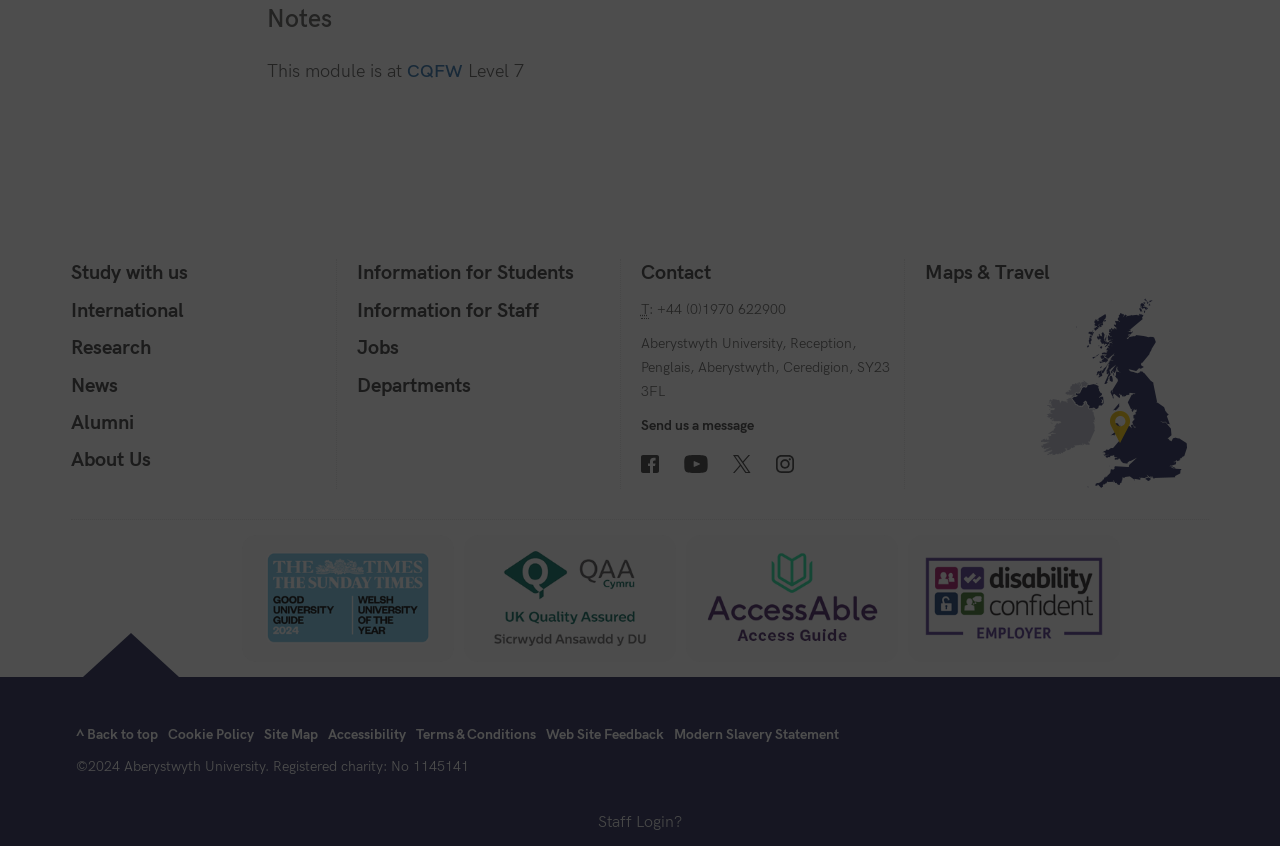Please identify the bounding box coordinates of the area I need to click to accomplish the following instruction: "Click on Contact".

[0.501, 0.307, 0.555, 0.336]